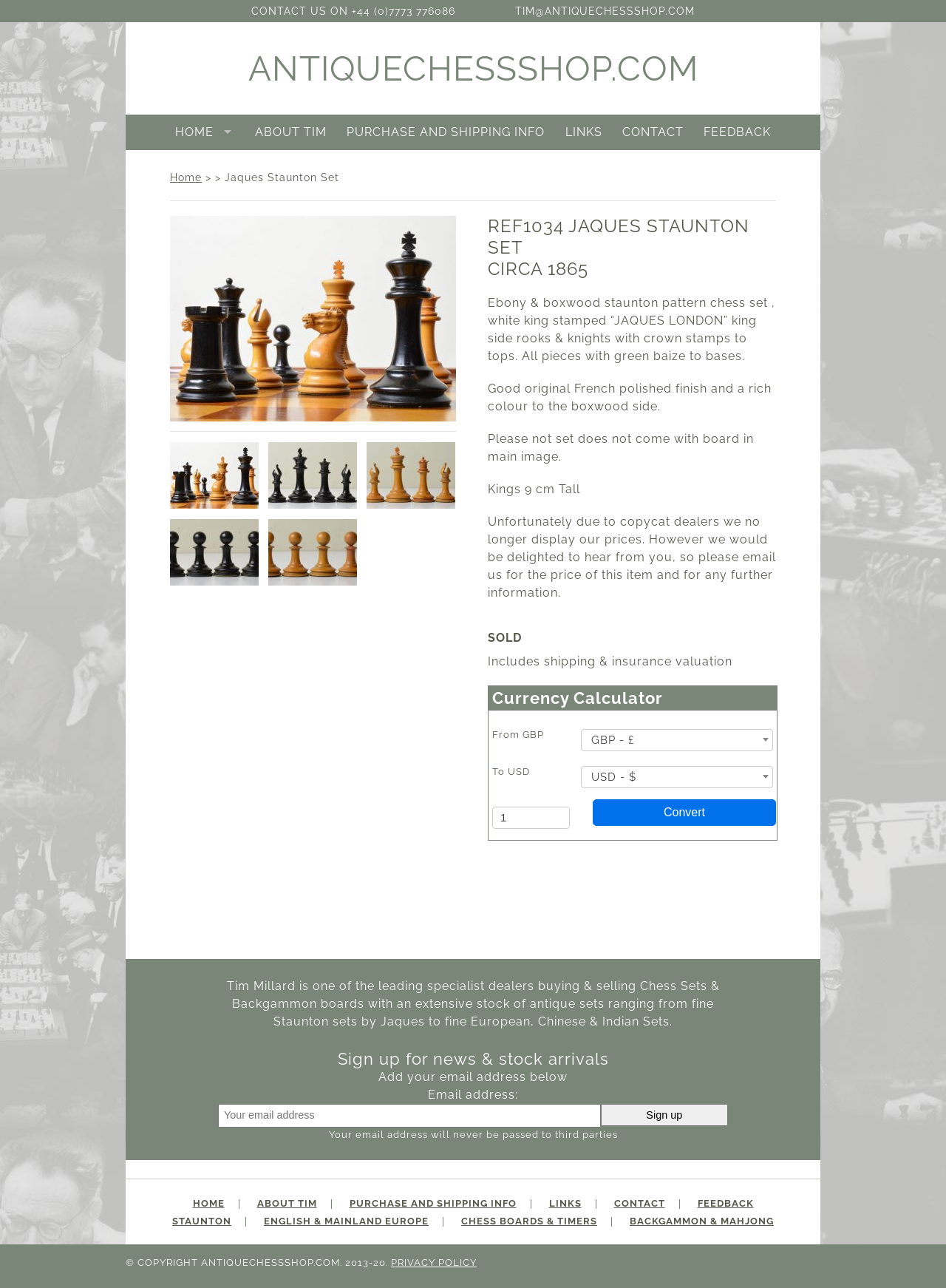Determine the bounding box coordinates of the section to be clicked to follow the instruction: "View the home page". The coordinates should be given as four float numbers between 0 and 1, formatted as [left, top, right, bottom].

[0.176, 0.089, 0.257, 0.117]